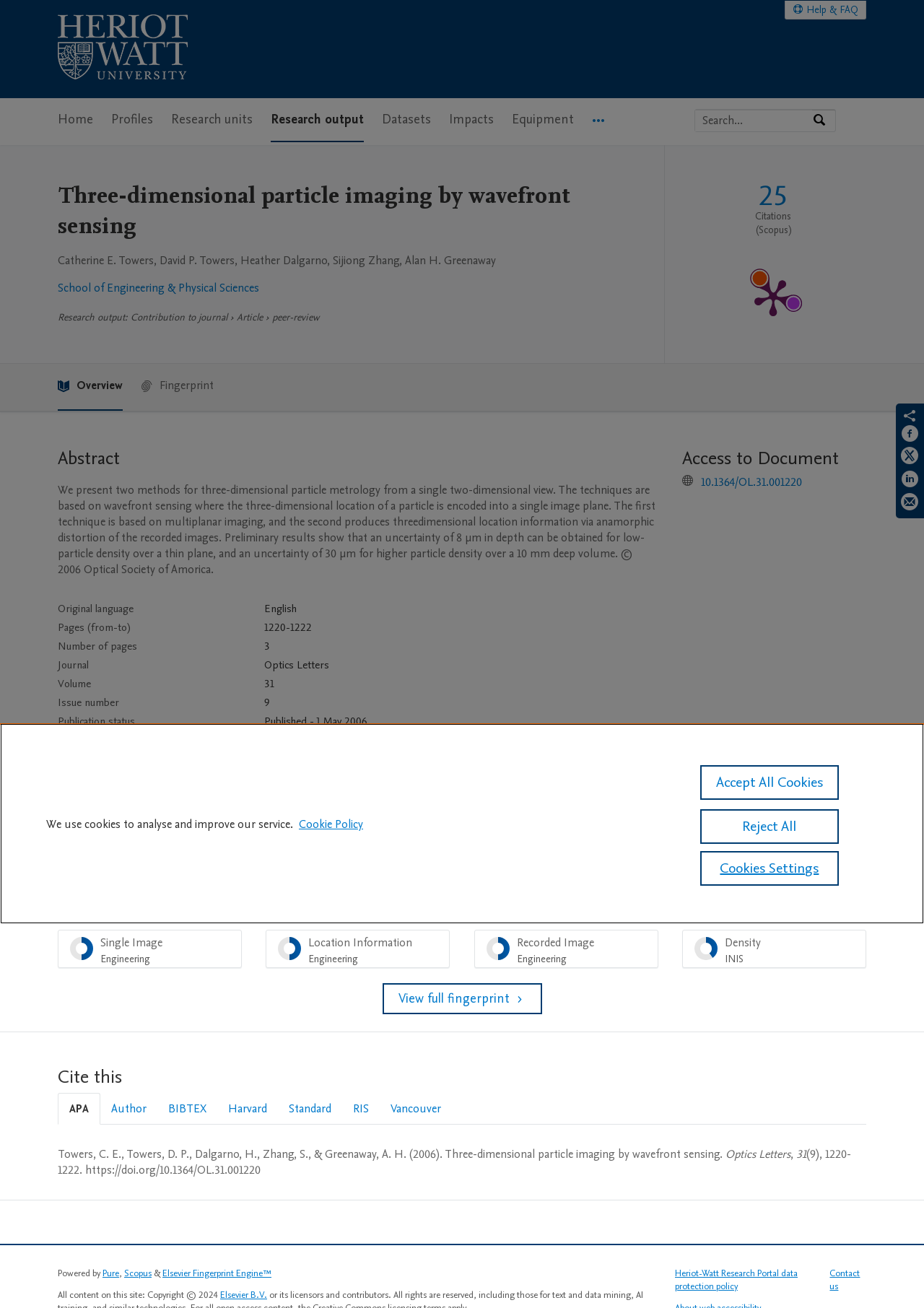Illustrate the webpage with a detailed description.

The webpage is about a research article titled "Three-dimensional particle imaging by wavefront sensing" on the Heriot-Watt Research Portal. At the top, there is a logo of the portal and a navigation menu with links to "Home", "Profiles", "Research units", and more. Below the navigation menu, there is a search bar with a button to search by expertise, name, or affiliation.

The main content of the page is divided into sections. The first section displays the title of the article, followed by the authors' names and their affiliations. Below this, there is a link to the "School of Engineering & Physical Sciences" and a section indicating that the article is a "Contribution to journal" with a "peer-review" status.

The next section is the "Publication metrics" section, which displays metrics such as citations and a link to the PlumX Metrics Detail Page. There is also a menu with options to view the "Overview", "Fingerprint", and more.

The "Abstract" section follows, which provides a summary of the article. Below this, there is a table with details about the article, including the original language, pages, number of pages, journal, volume, issue number, and publication status.

On the right side of the page, there is a section titled "Access to Document" with a link to the article. Below this, there is a "Fingerprint" section with a menu bar that displays various topics related to the article, such as "Particle Density Engineering", "Particles INIS", and more. Each topic has a percentage value associated with it, indicating its relevance to the article.